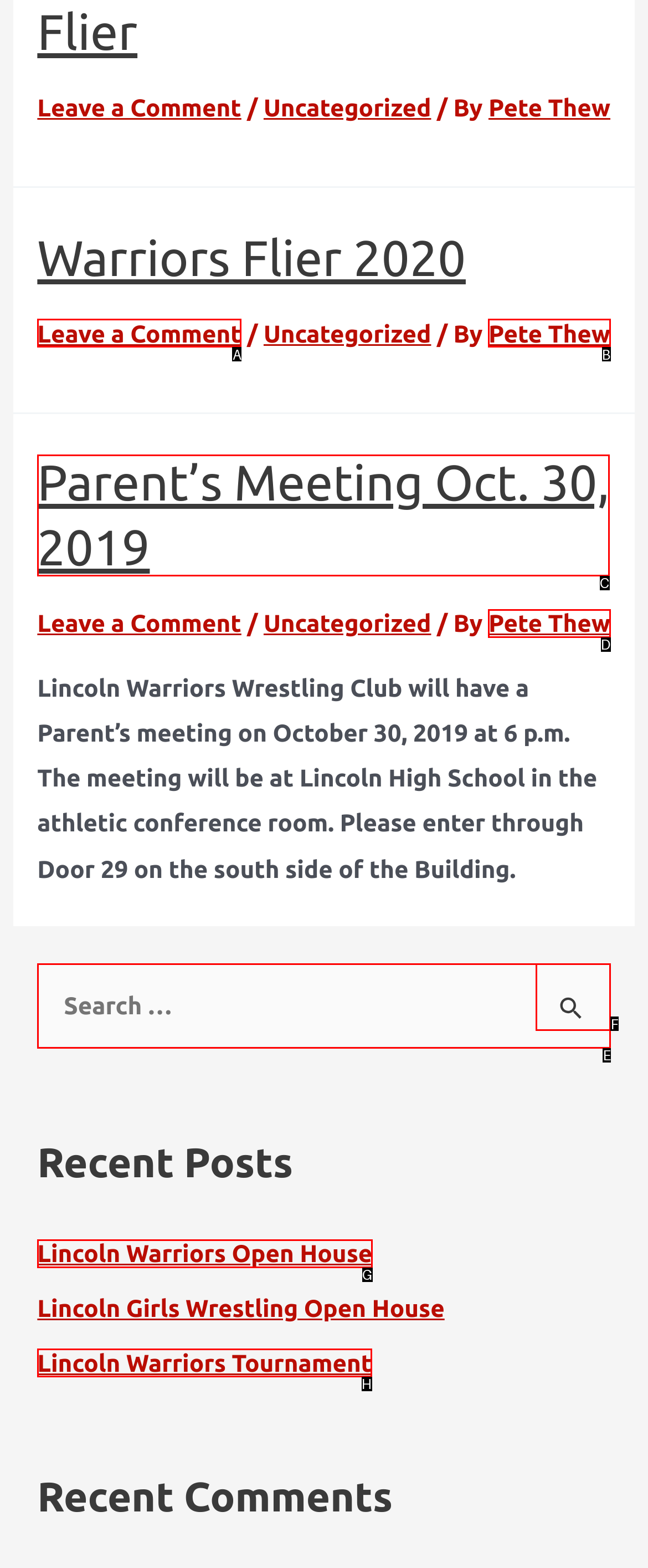Find the option that best fits the description: Lincoln Warriors Open House. Answer with the letter of the option.

G